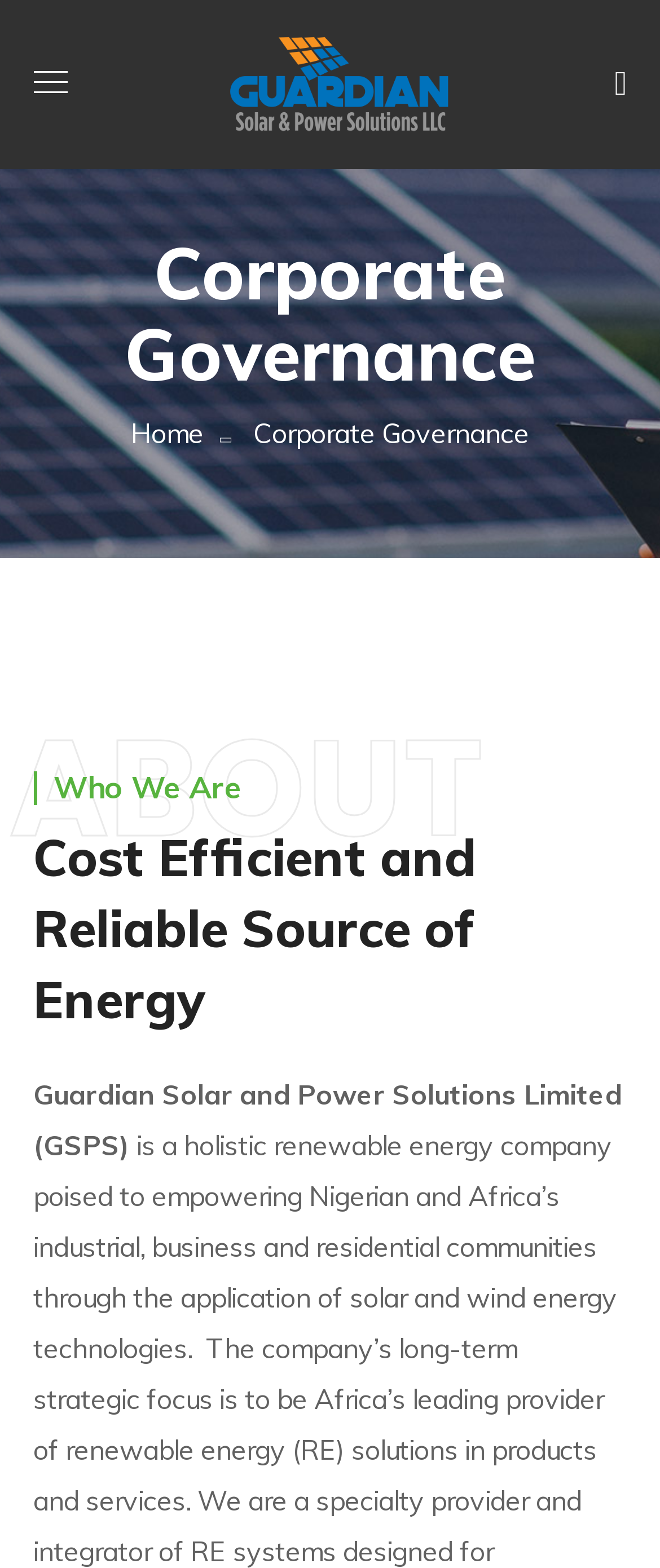Using the provided element description: "title="Founders Africa"", determine the bounding box coordinates of the corresponding UI element in the screenshot.

None